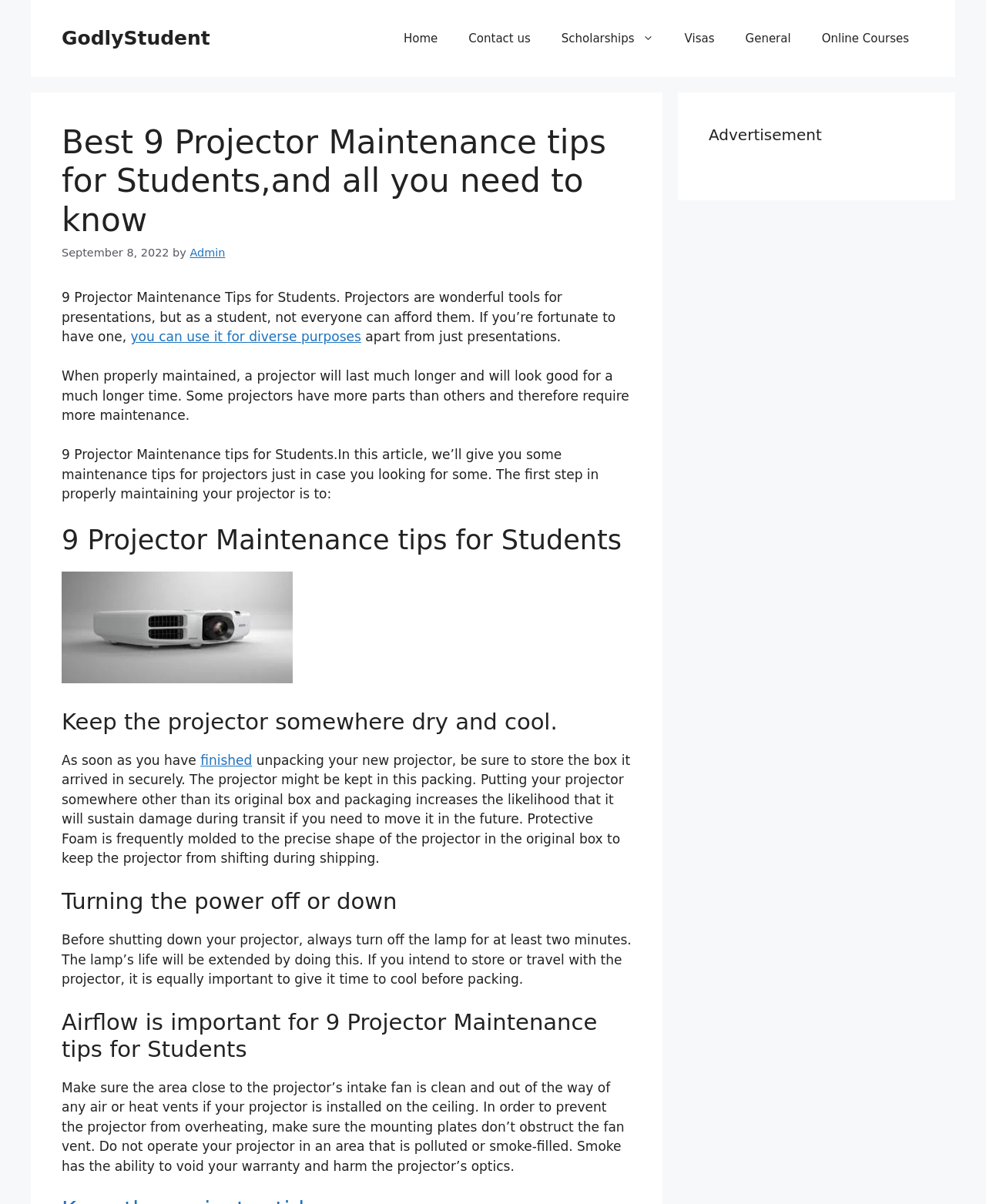Using details from the image, please answer the following question comprehensively:
Where should the projector be stored?

The webpage suggests that the projector should be kept somewhere dry and cool, which is one of the 9 projector maintenance tips for students. This is likely to prevent damage to the projector from moisture or extreme temperatures.